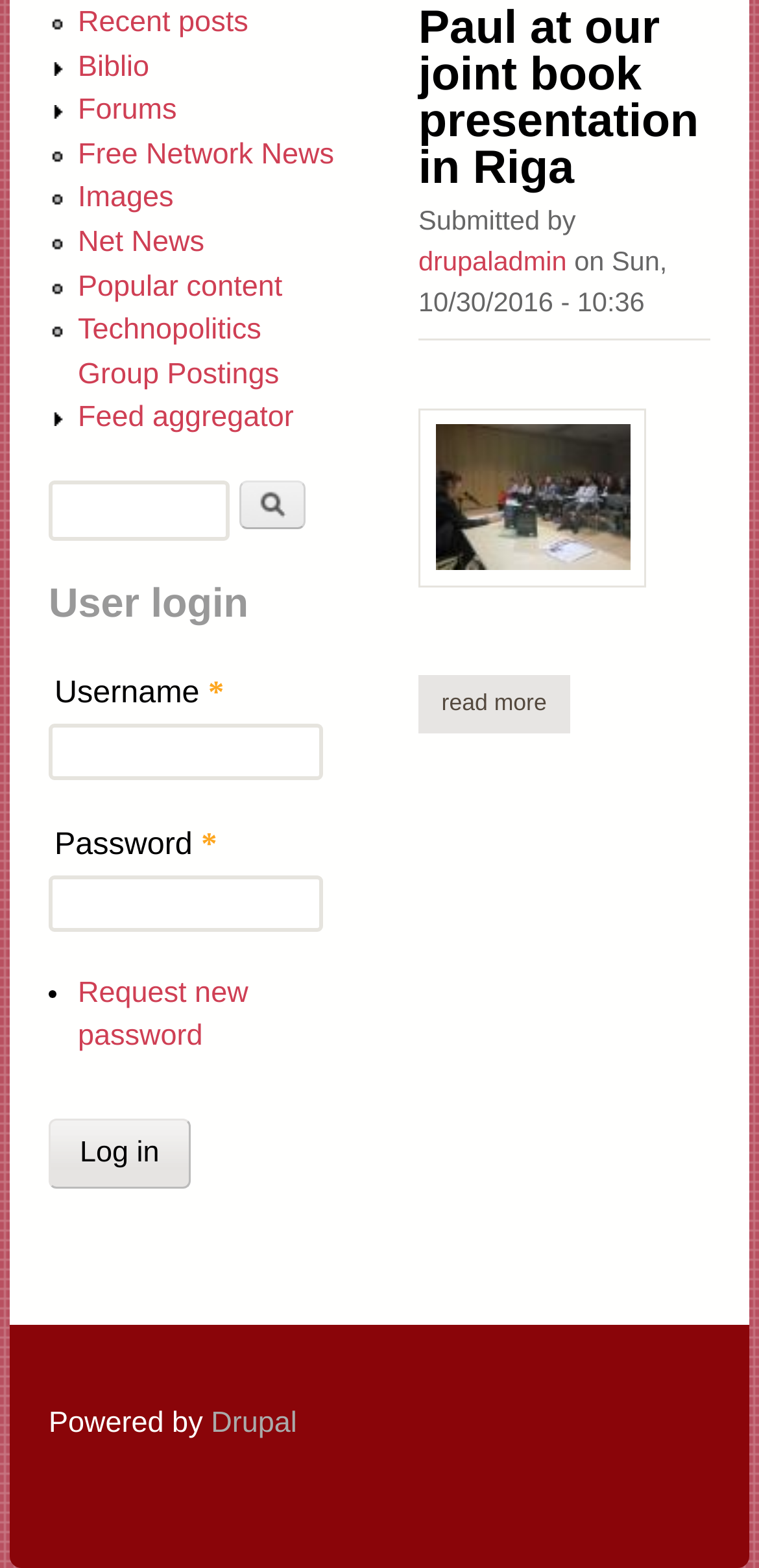Determine the bounding box coordinates for the element that should be clicked to follow this instruction: "Search for something". The coordinates should be given as four float numbers between 0 and 1, in the format [left, top, right, bottom].

[0.013, 0.306, 0.5, 0.345]